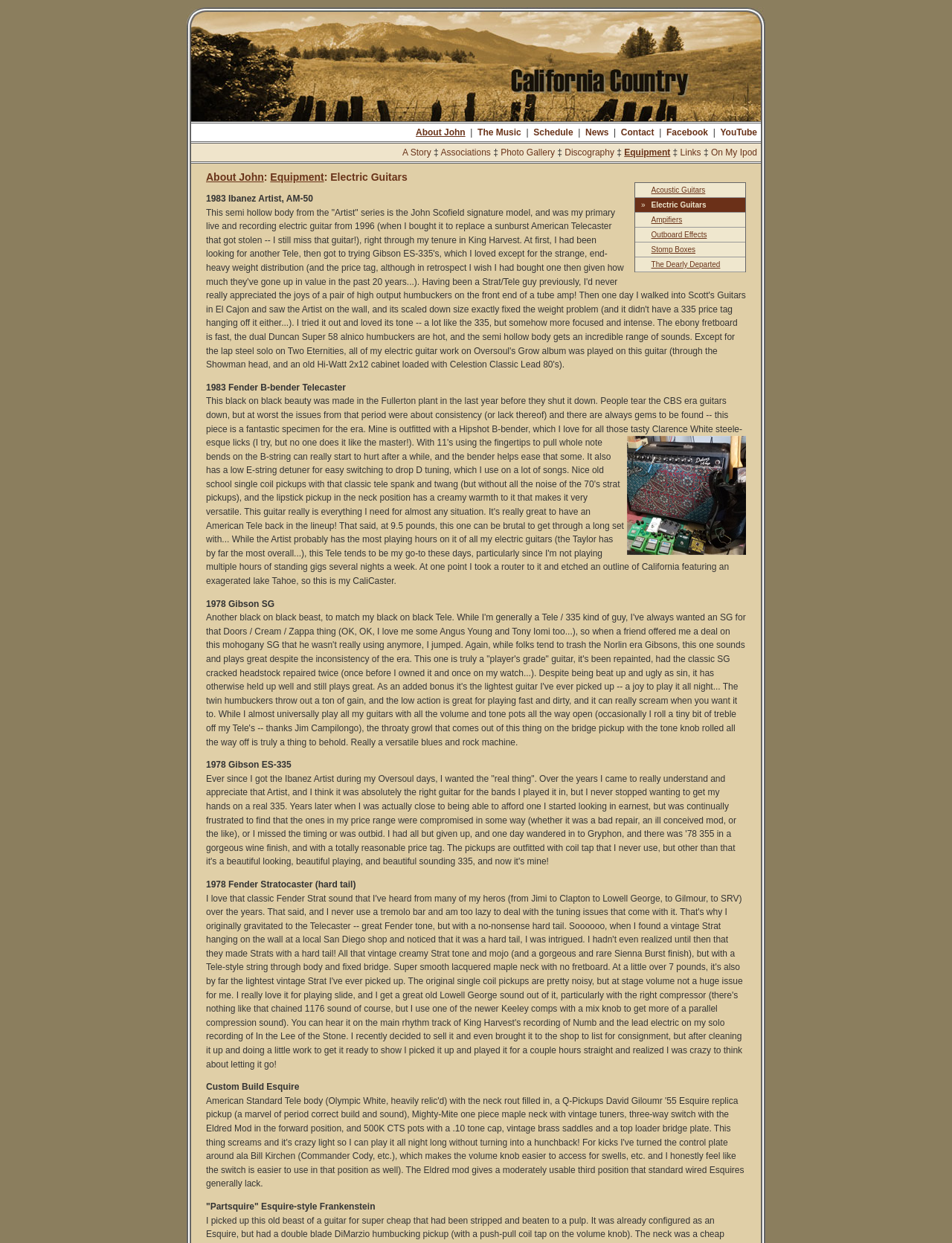Find the coordinates for the bounding box of the element with this description: "The Dearly Departed".

[0.684, 0.209, 0.757, 0.216]